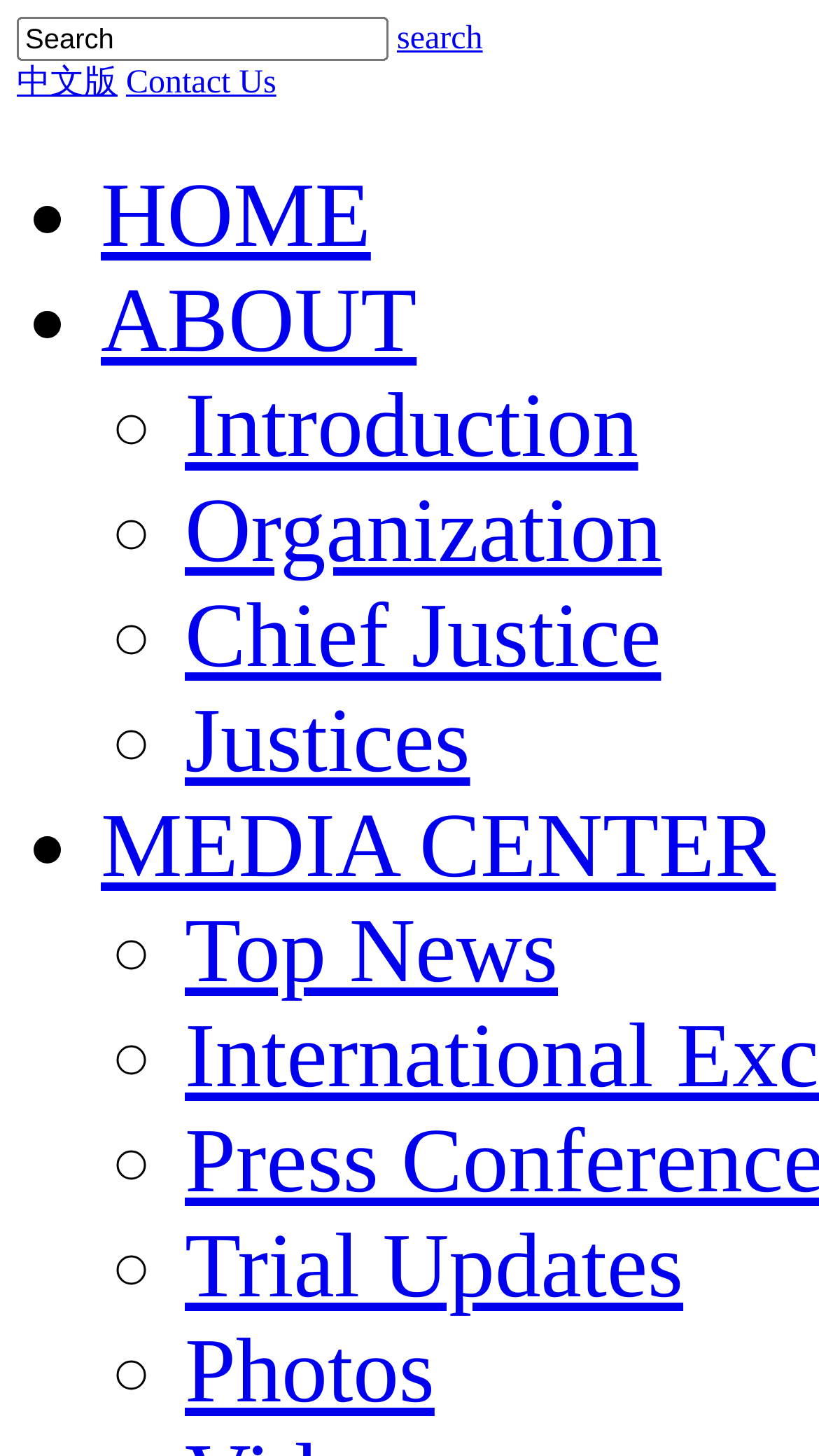Generate a comprehensive caption for the webpage you are viewing.

The webpage appears to be a report highlights page from the Supreme People's Court (SPC). At the top, there is a search bar with a "Search" label, accompanied by a link to search. To the right of the search bar, there are links to switch to a Chinese version and a "Contact Us" page.

Below the search bar, there is a navigation menu with several sections. The first section has links to "HOME" and "ABOUT", separated by bullet points. The second section has links to "Introduction", "Organization", "Chief Justice", "Justices", and other sub-pages, each preceded by a circular bullet point. The third section has a link to "MEDIA CENTER" with sub-links to "Top News", "Trial Updates", and "Photos", again separated by circular bullet points.

The layout of the webpage is organized, with clear headings and concise text. The navigation menu is divided into sections, making it easy to find specific information. The use of bullet points and circular bullet points helps to visually distinguish between different sections and sub-pages.